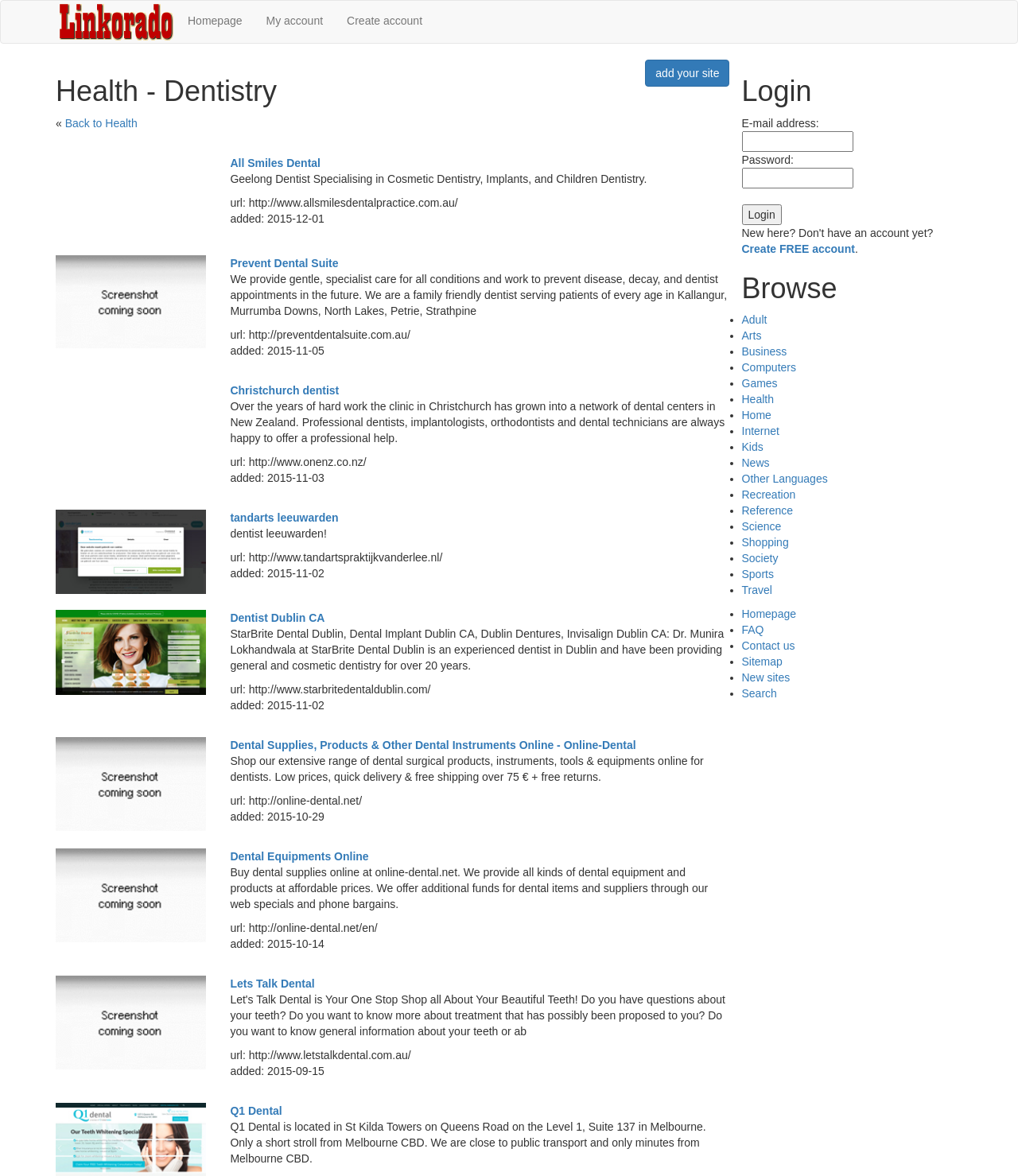What is the function of the 'Login' button?
Based on the image, please offer an in-depth response to the question.

I inferred the function of the 'Login' button by looking at its location on the webpage, which is next to the 'E-mail address' and 'Password' text boxes, suggesting that it is used to log in to an account on the webpage.